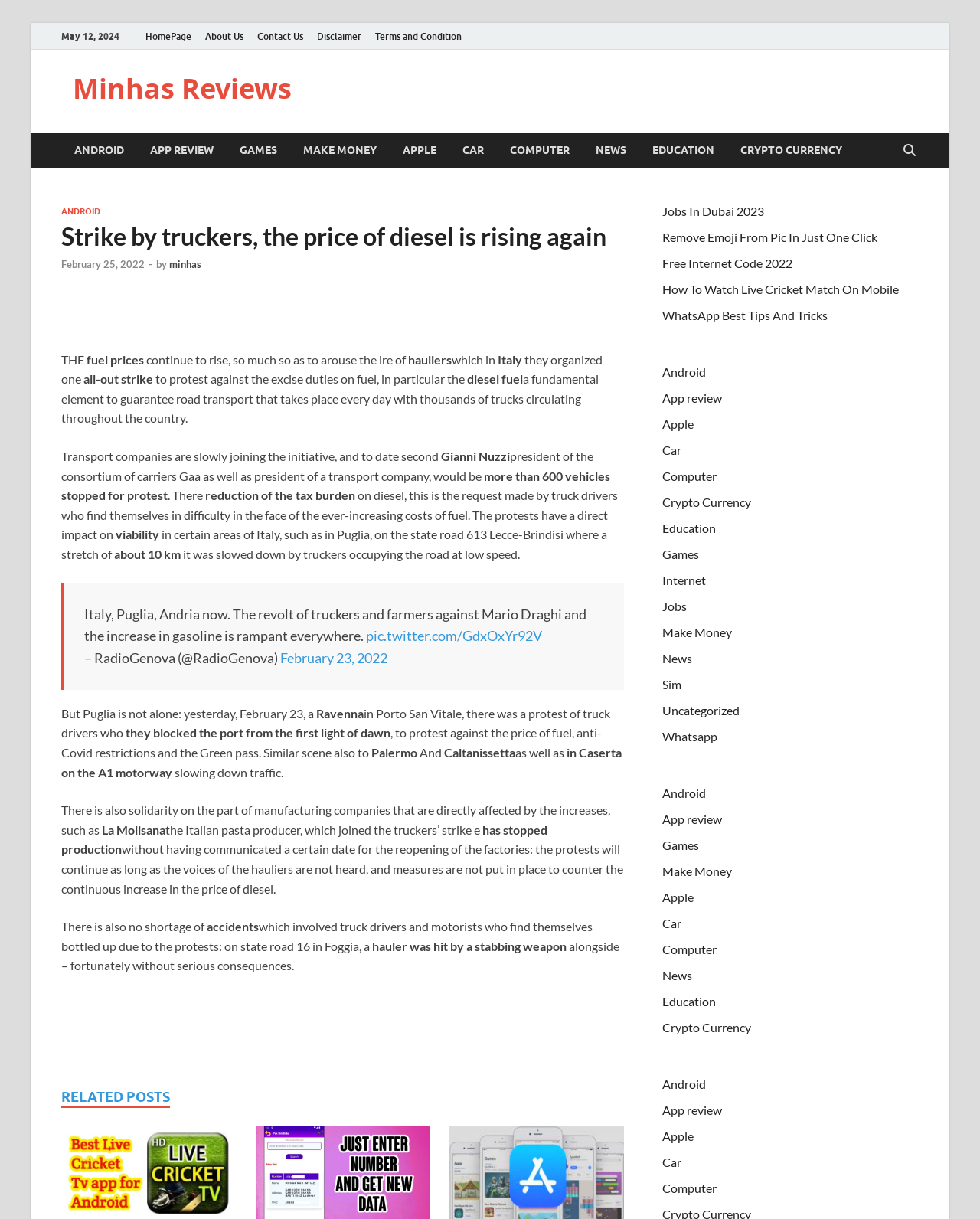Find the bounding box coordinates of the clickable area required to complete the following action: "Visit the 'ANDROID' page".

[0.062, 0.109, 0.14, 0.137]